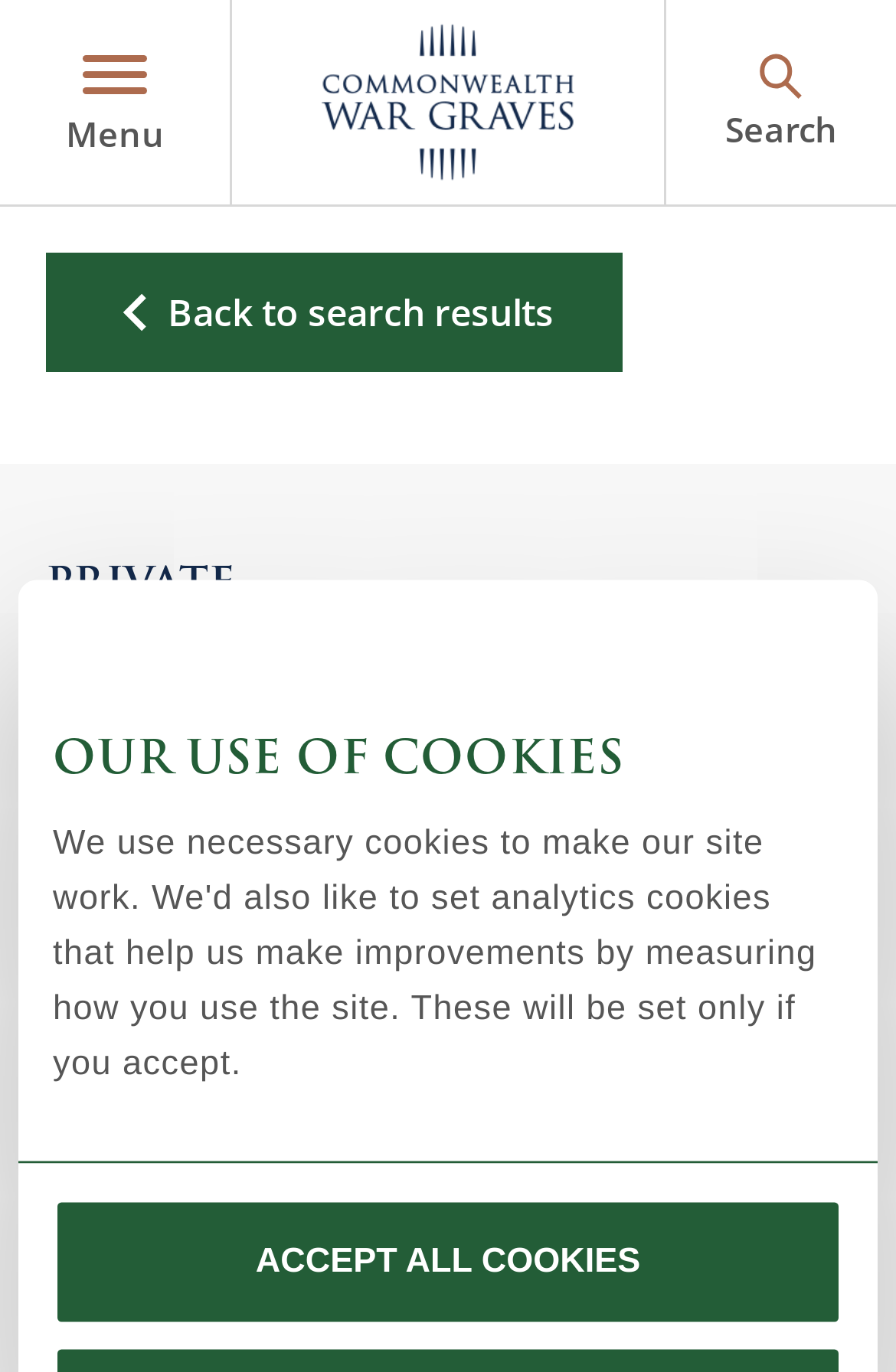Locate the bounding box coordinates of the segment that needs to be clicked to meet this instruction: "Search for war dead".

[0.062, 0.191, 0.377, 0.275]